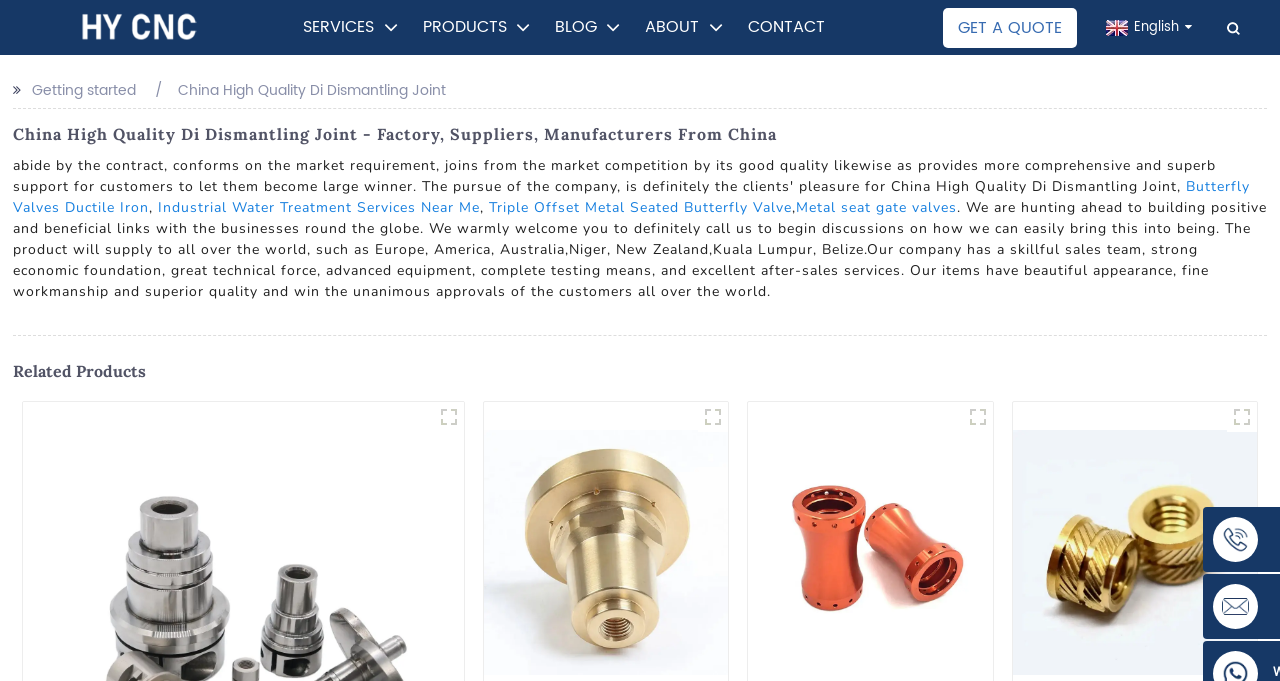Please specify the bounding box coordinates of the element that should be clicked to execute the given instruction: 'Click GET A QUOTE'. Ensure the coordinates are four float numbers between 0 and 1, expressed as [left, top, right, bottom].

[0.748, 0.026, 0.83, 0.055]